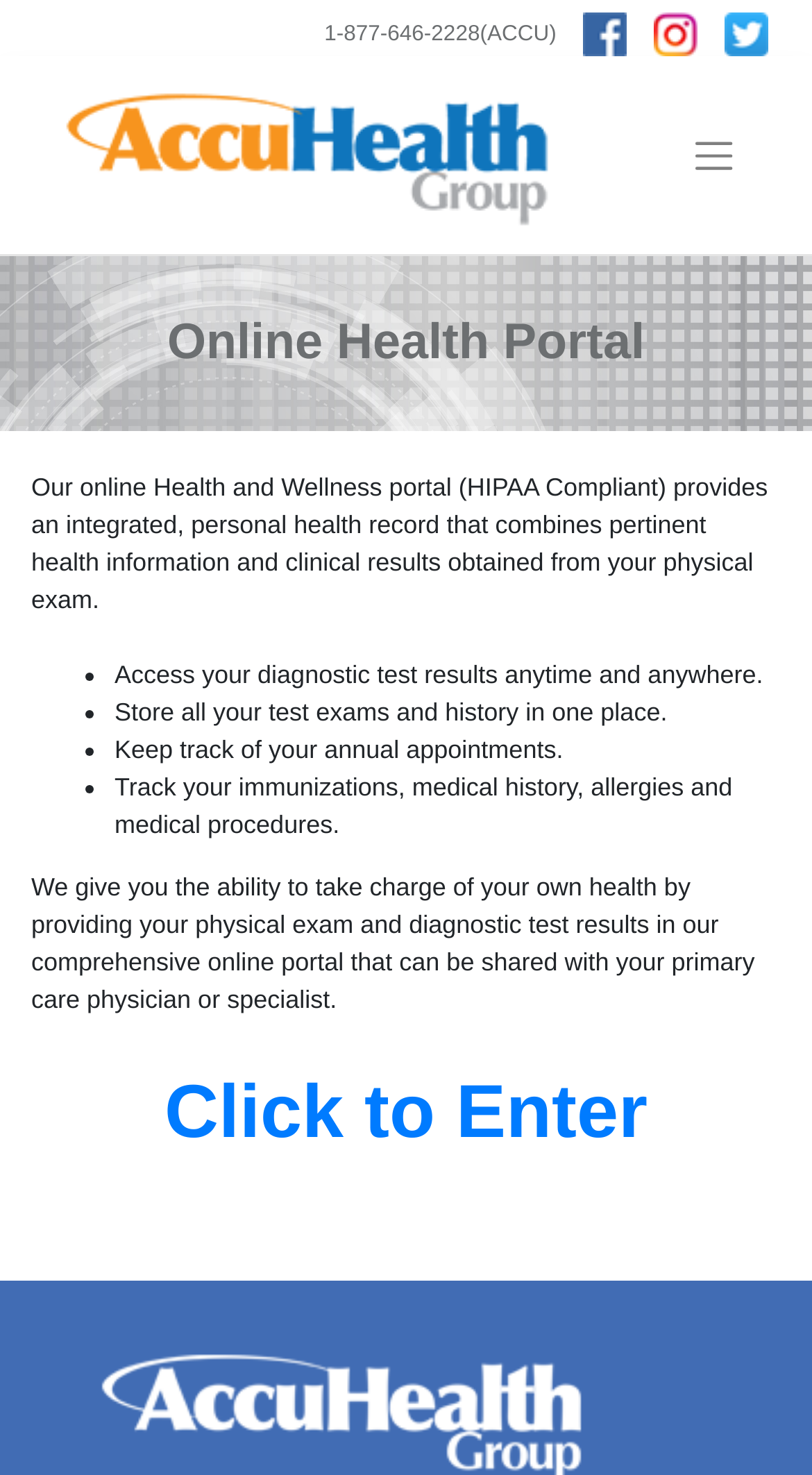Provide the bounding box coordinates of the HTML element this sentence describes: "Click to Enter". The bounding box coordinates consist of four float numbers between 0 and 1, i.e., [left, top, right, bottom].

[0.202, 0.725, 0.798, 0.782]